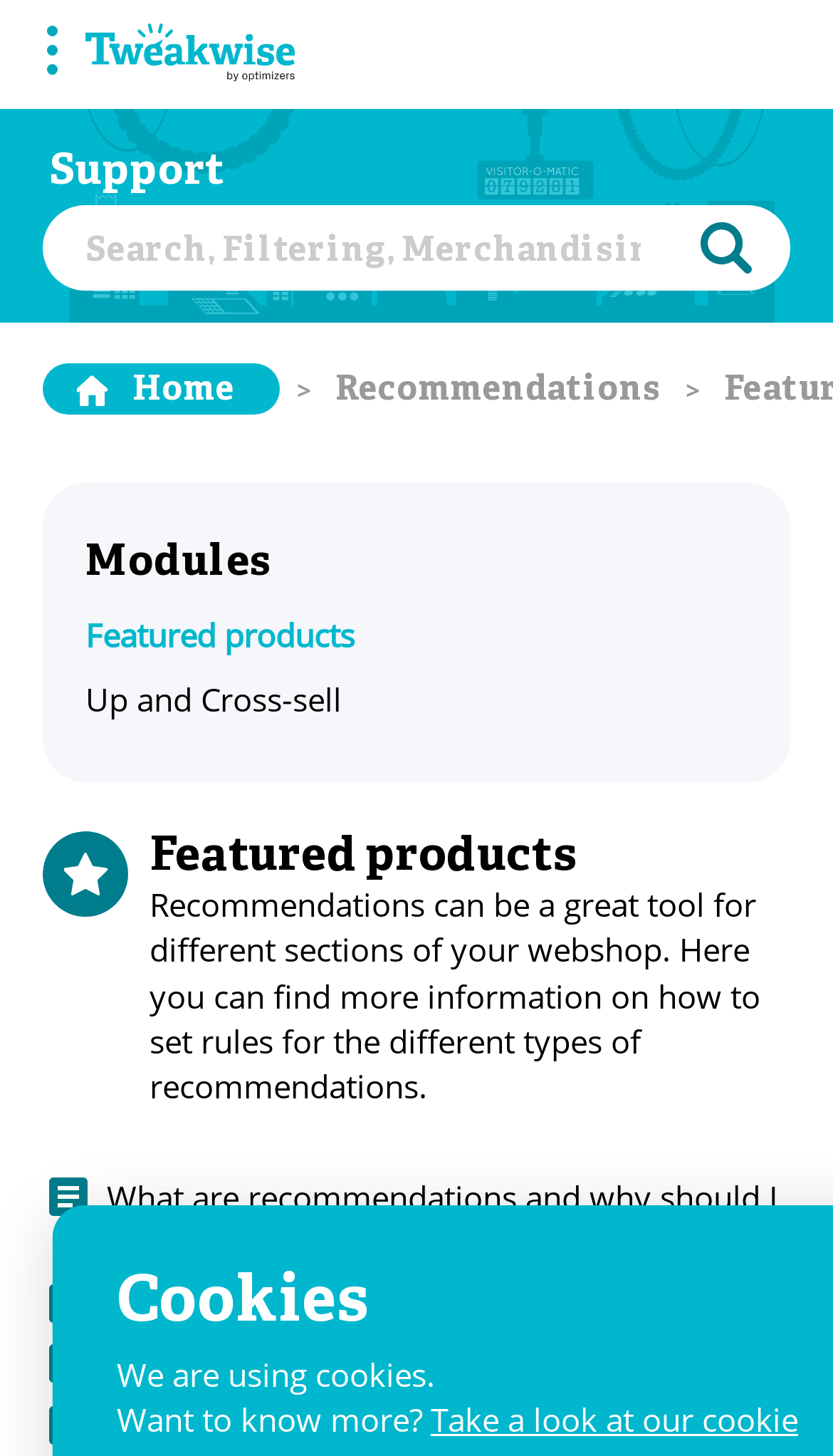Provide a one-word or one-phrase answer to the question:
How many links are provided for learning about recommendations?

2